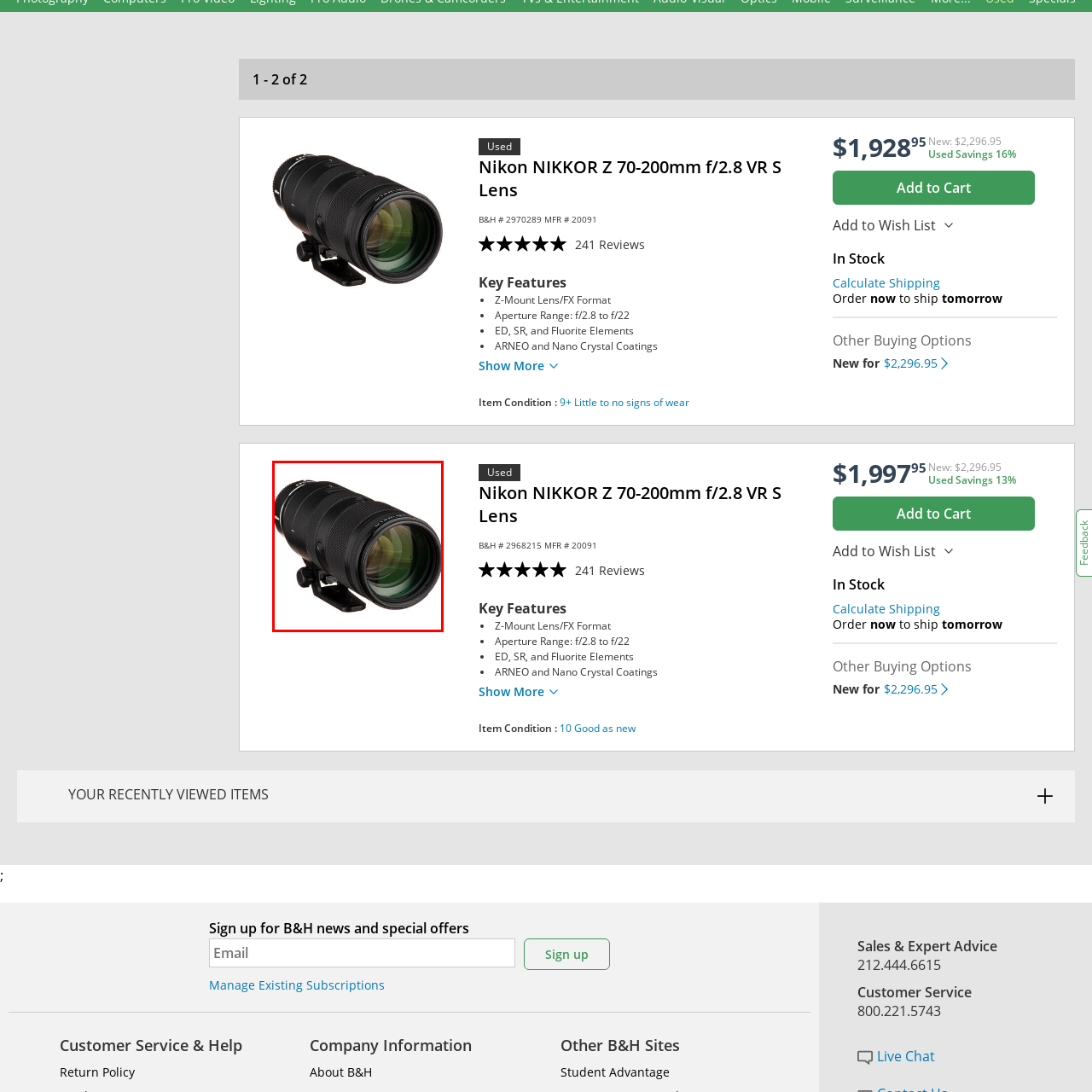Articulate a detailed narrative of what is visible inside the red-delineated region of the image.

The image showcases the Nikon NIKKOR Z 70-200mm f/2.8 VR S Lens, a professional-grade telephoto zoom lens designed for Nikon's Z series mirrorless cameras. This lens is celebrated for its exceptional sharpness and versatility, making it ideal for various photography styles, including portraits, sports, and wildlife. 

Featuring a fast maximum aperture of f/2.8, it allows for impressive low-light performance and beautiful background blur. The lens construction incorporates advanced optical technologies, including ED (Extra-low Dispersion) glass, SR (Short-wavelength Refractive) elements, and specialized coatings to reduce flare and ghosting, ensuring high-quality image results. 

With a robust and weather-sealed body, this lens is built to withstand demanding shooting conditions, making it a reliable choice for professional photographers. Whether capturing dynamic moments in sports photography or intricate details in portraiture, the Nikon NIKKOR Z 70-200mm f/2.8 VR S Lens stands out as a top-tier option in the Nikon lens lineup.